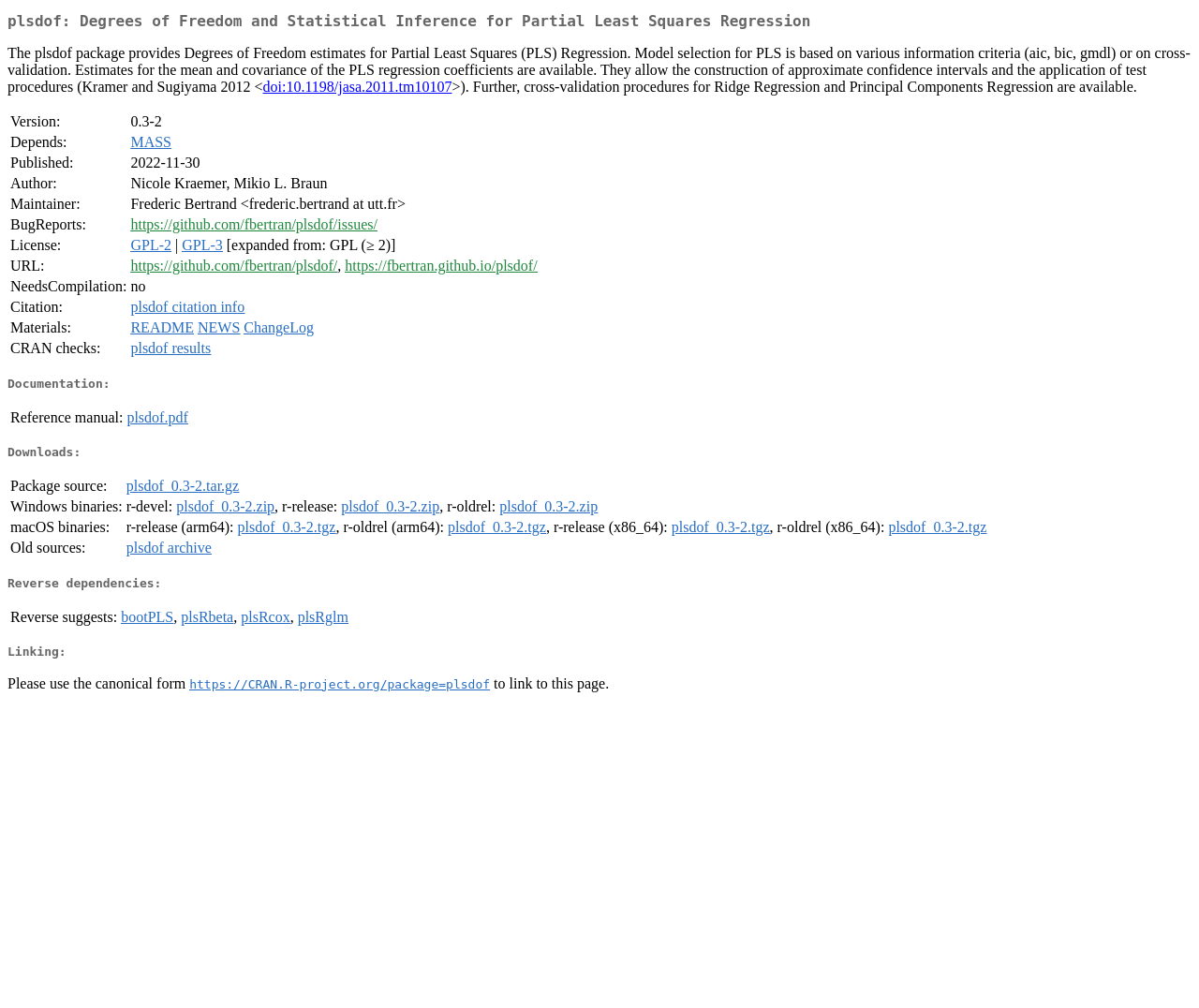Determine the bounding box coordinates of the clickable element to complete this instruction: "Report a bug". Provide the coordinates in the format of four float numbers between 0 and 1, [left, top, right, bottom].

[0.109, 0.215, 0.315, 0.231]